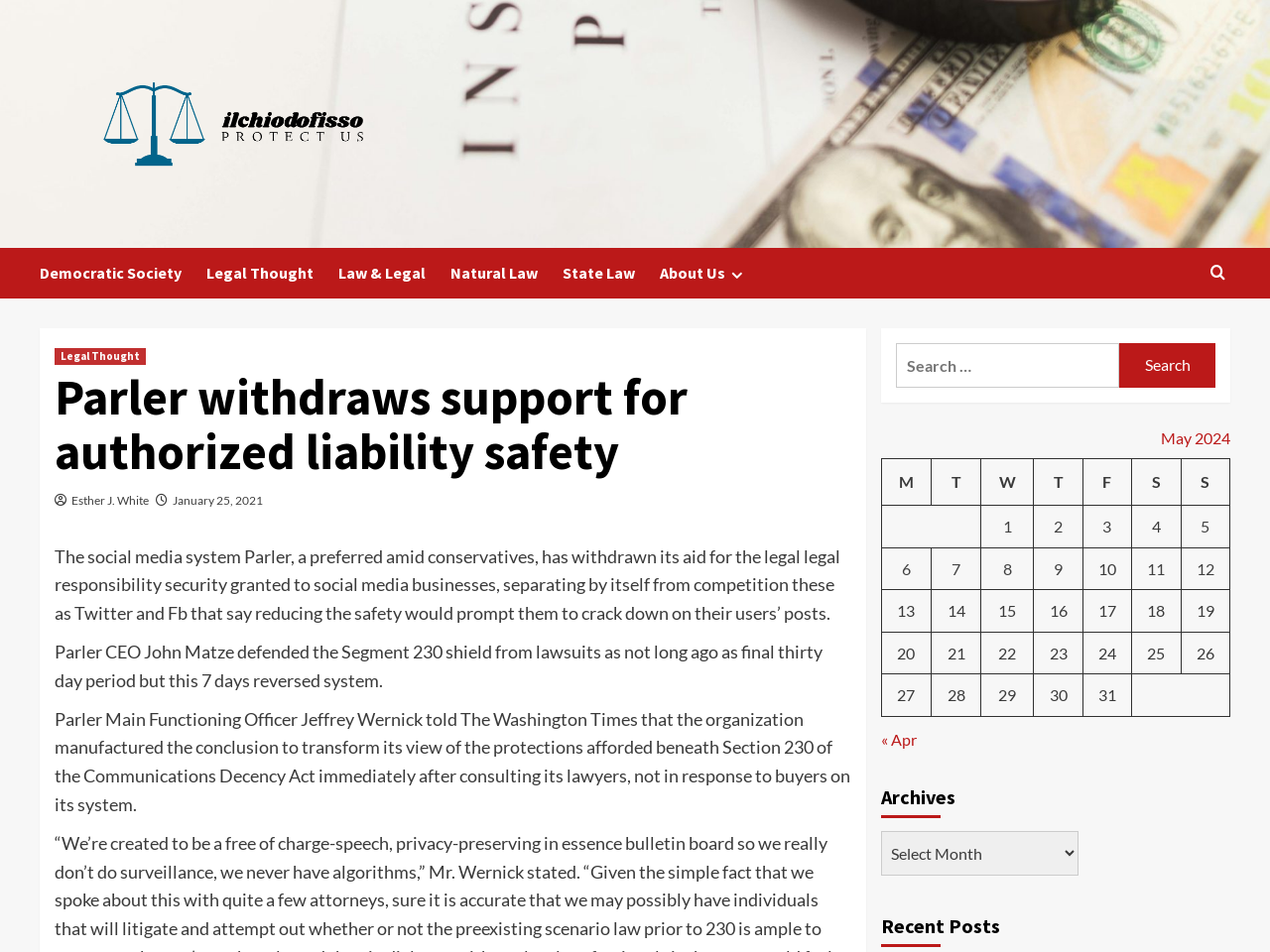Please identify the bounding box coordinates of the element on the webpage that should be clicked to follow this instruction: "Click the 'About Us' link". The bounding box coordinates should be given as four float numbers between 0 and 1, formatted as [left, top, right, bottom].

[0.52, 0.261, 0.609, 0.313]